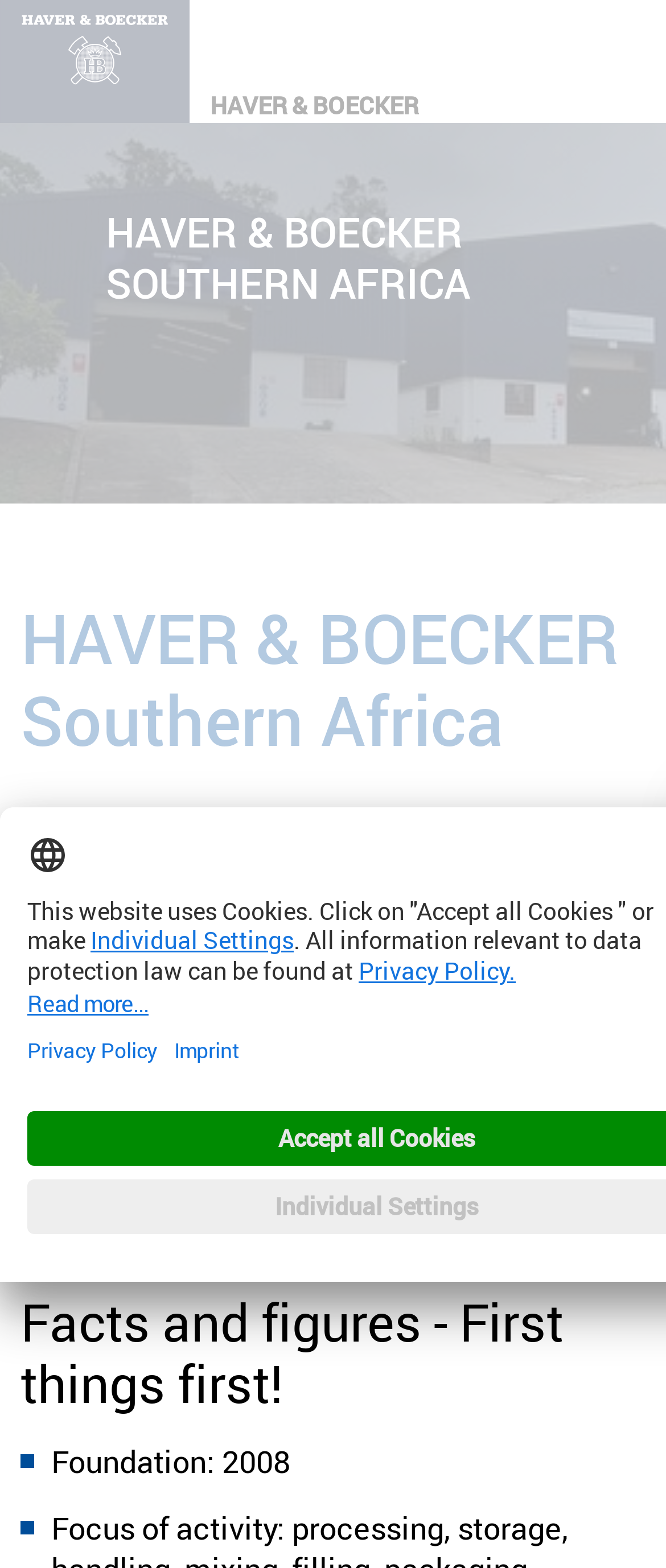Determine and generate the text content of the webpage's headline.

HAVER & BOECKER Southern Africa